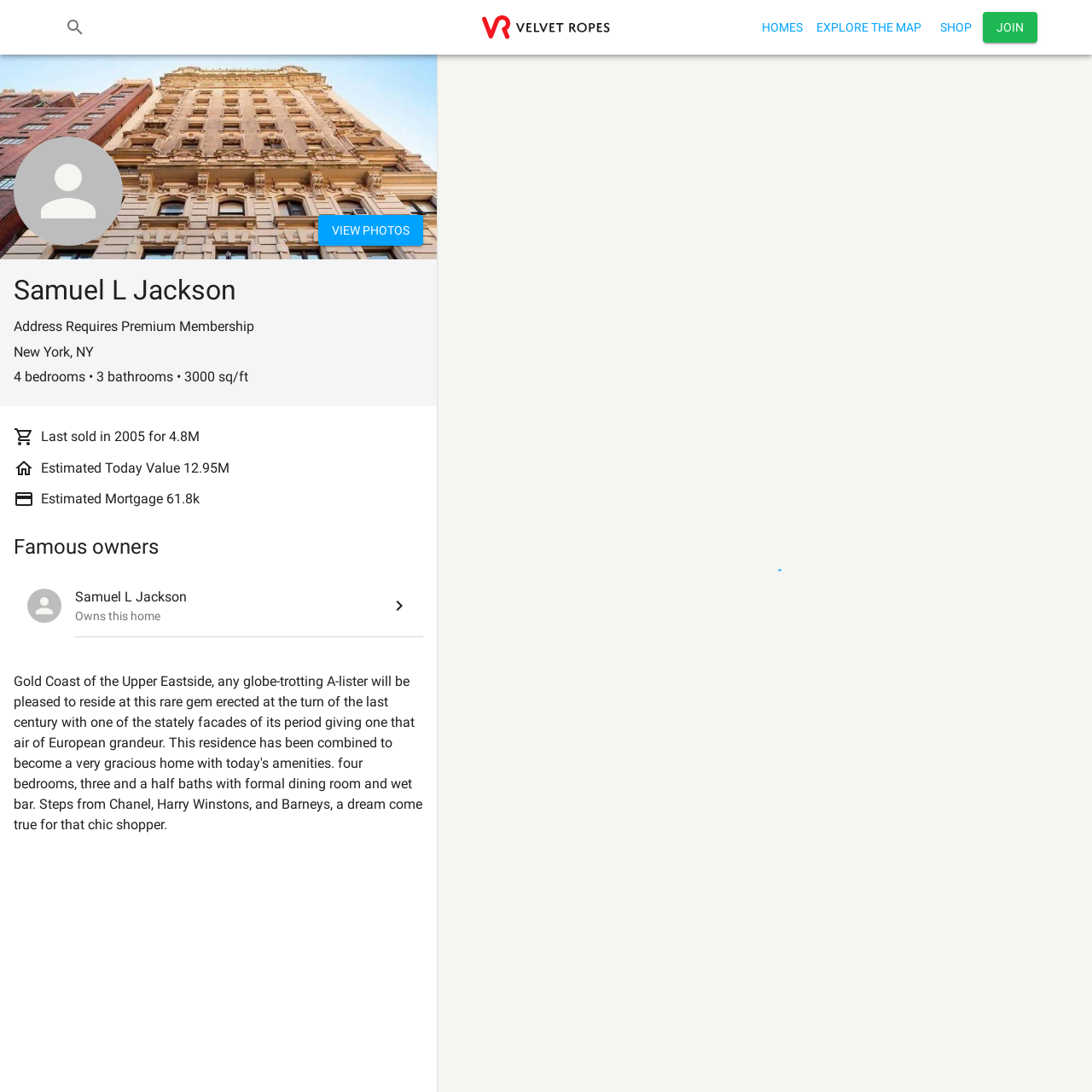Locate the bounding box coordinates of the element to click to perform the following action: 'view photos'. The coordinates should be given as four float values between 0 and 1, in the form of [left, top, right, bottom].

[0.291, 0.196, 0.388, 0.225]